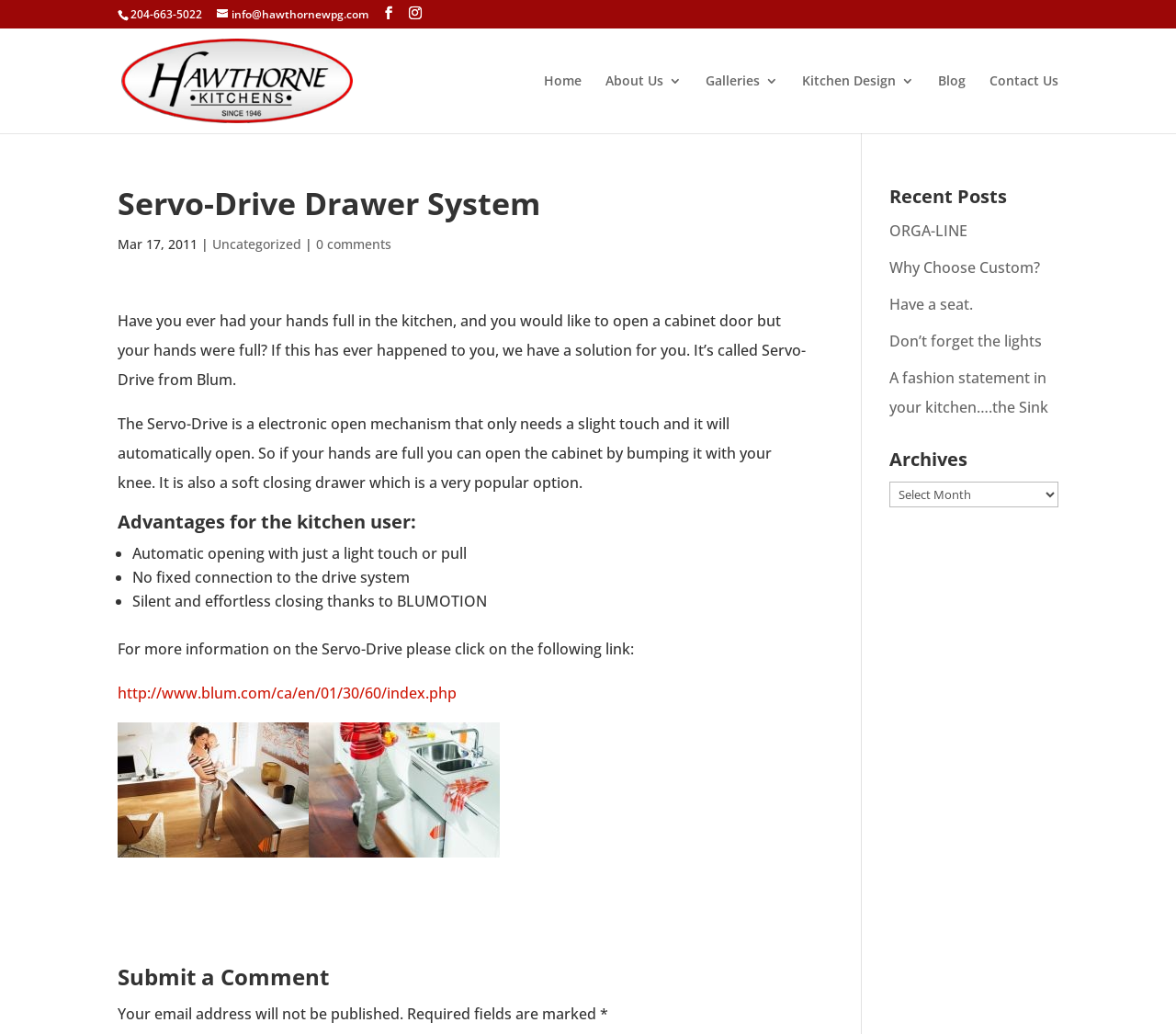Please specify the bounding box coordinates in the format (top-left x, top-left y, bottom-right x, bottom-right y), with all values as floating point numbers between 0 and 1. Identify the bounding box of the UI element described by: alt="Hawthorne Woodworks Ltd."

[0.103, 0.067, 0.287, 0.086]